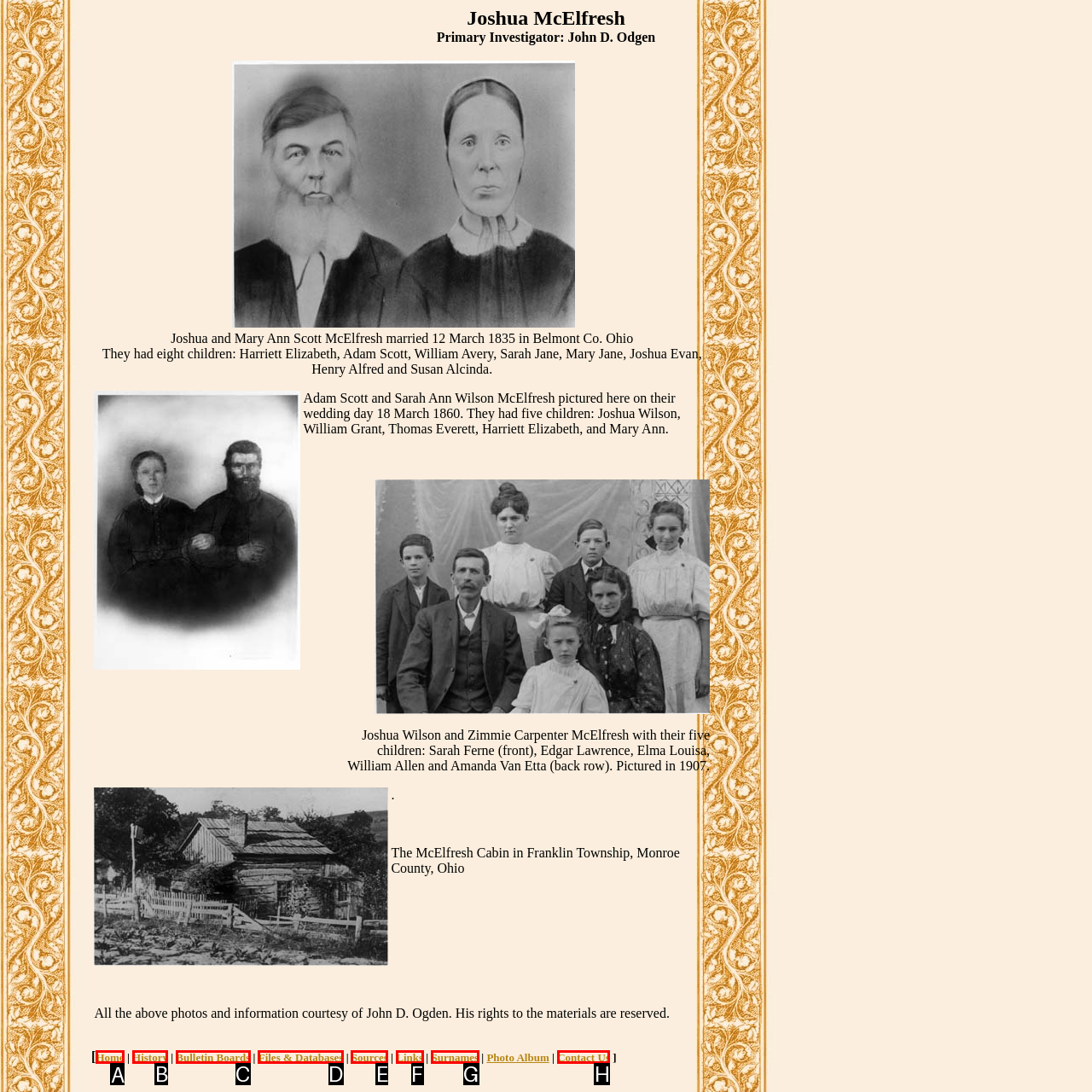Select the appropriate bounding box to fulfill the task: Click on the 'Home' link Respond with the corresponding letter from the choices provided.

A